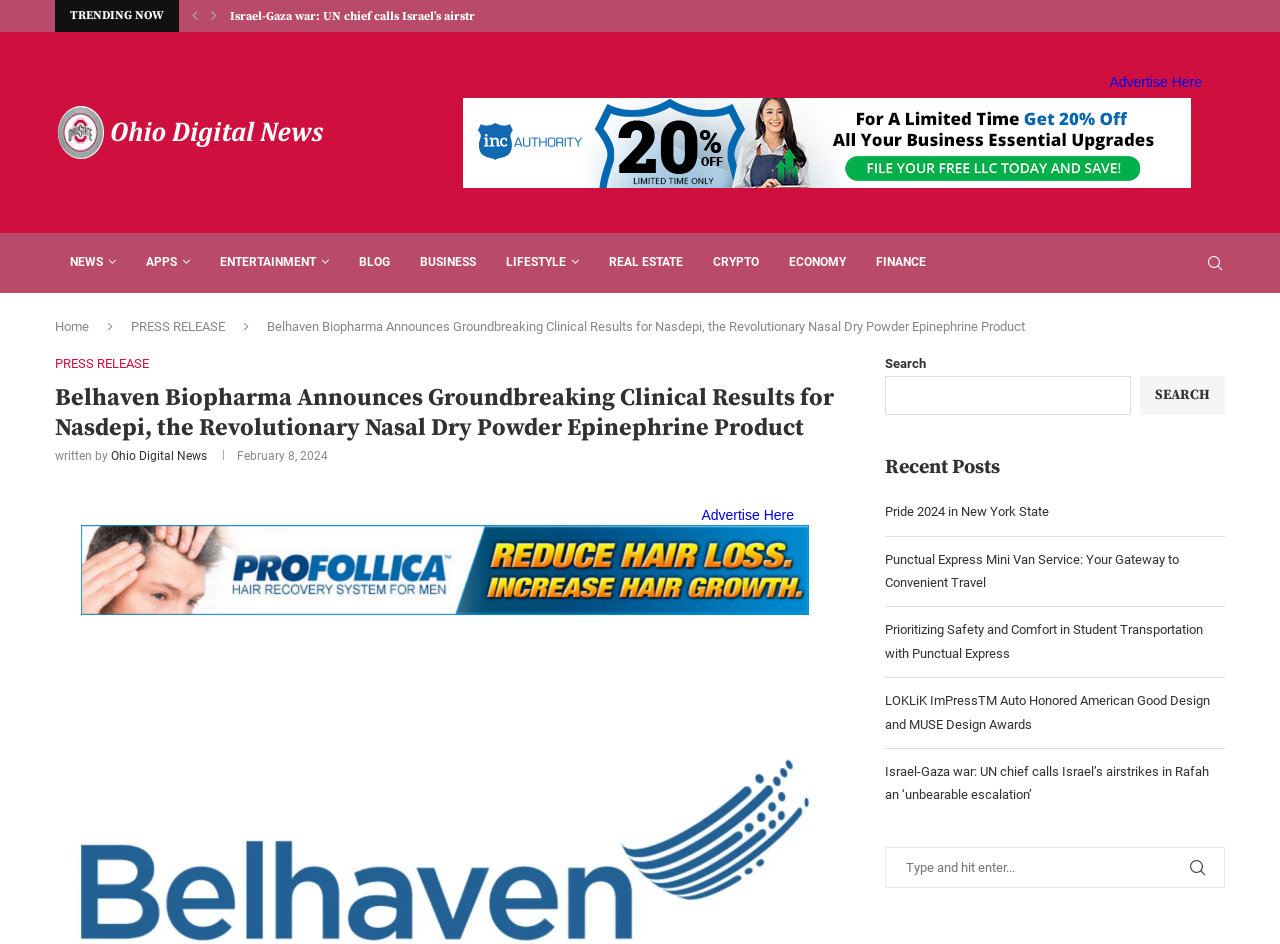Identify the bounding box of the UI element described as follows: "REAL ESTATE". Provide the coordinates as four float numbers in the range of 0 to 1 [left, top, right, bottom].

[0.464, 0.247, 0.545, 0.31]